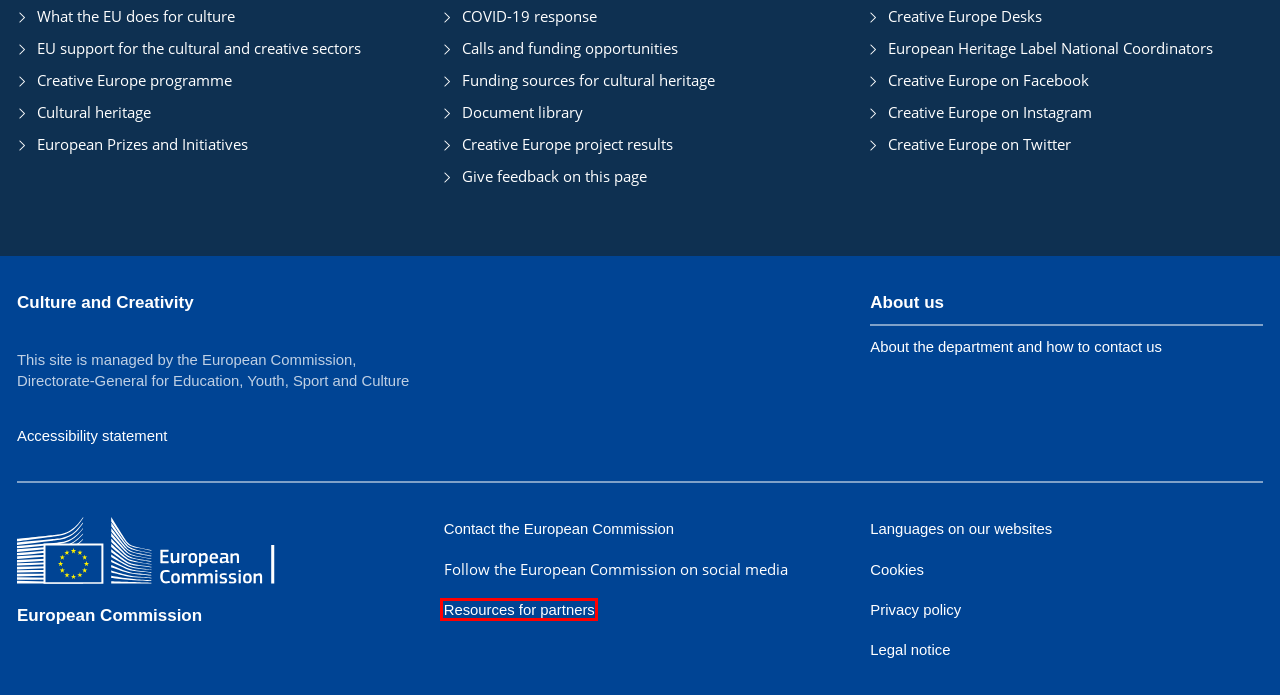You have a screenshot showing a webpage with a red bounding box highlighting an element. Choose the webpage description that best fits the new webpage after clicking the highlighted element. The descriptions are:
A. Social media accounts | European Union
B. Cultural heritage - Culture and Creativity
C. Privacy policy for websites managed by the European Commission - European Commission
D. Education, Youth, Sport and Culture - European Commission
E. European Commission, official website - European Commission
F. Resources for partners - European Commission
G. Languages on the European Commission websites
H. European Union Prizes and Initiatives - Culture and Creativity

F